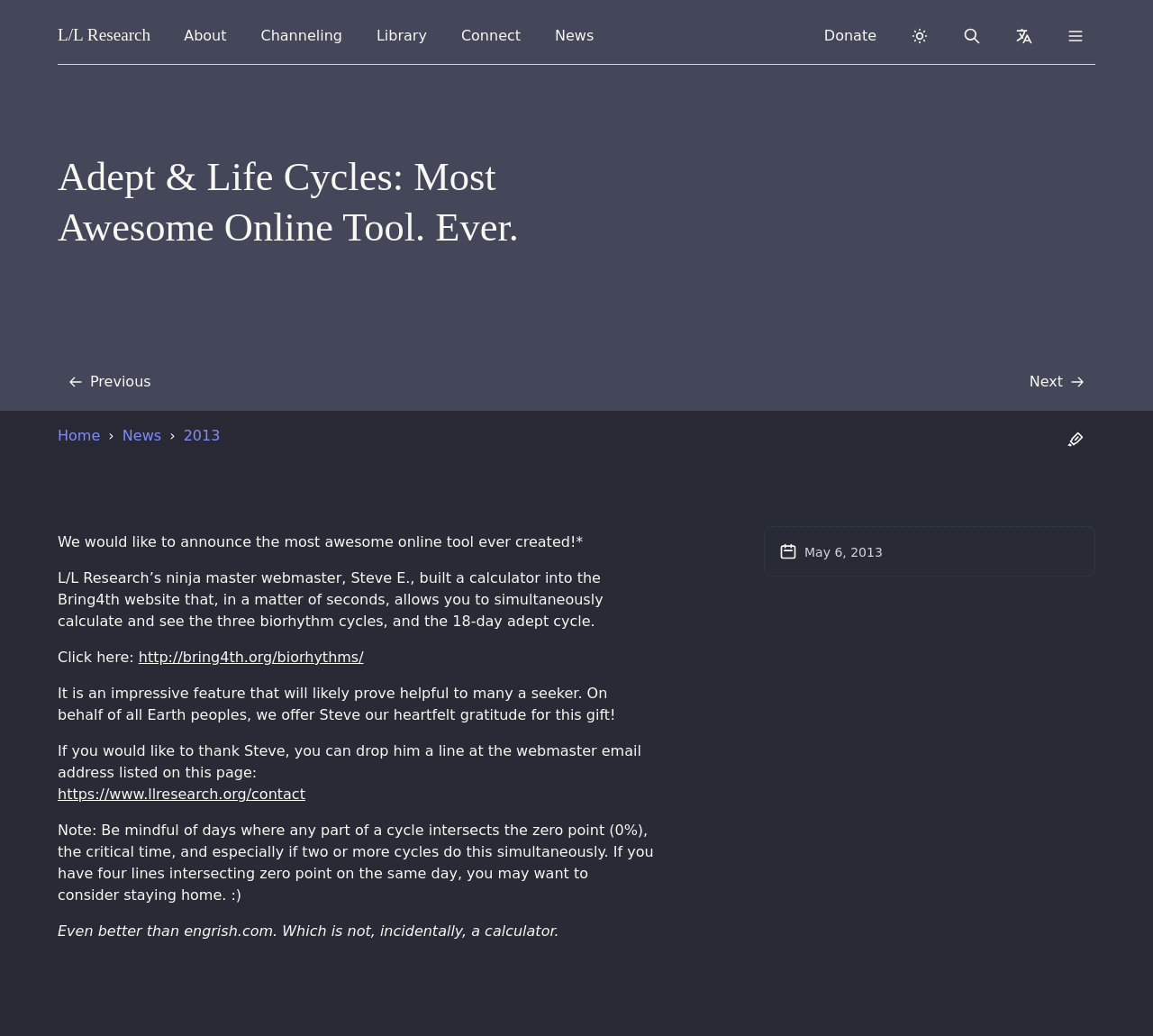Determine the bounding box for the UI element that matches this description: "Search Search".

[0.825, 0.018, 0.861, 0.051]